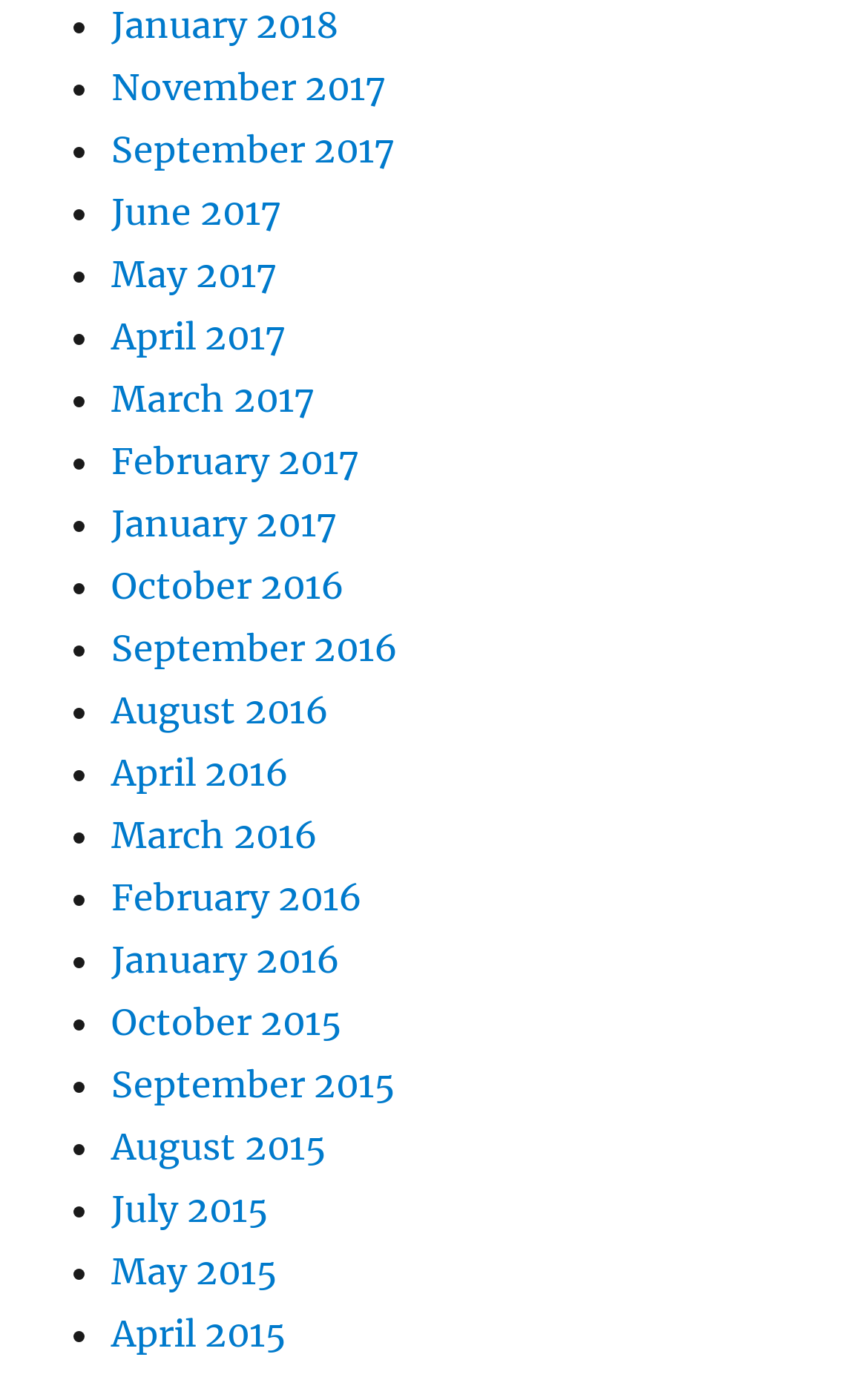Identify the bounding box coordinates for the UI element described as: "April 2017".

[0.128, 0.228, 0.328, 0.26]